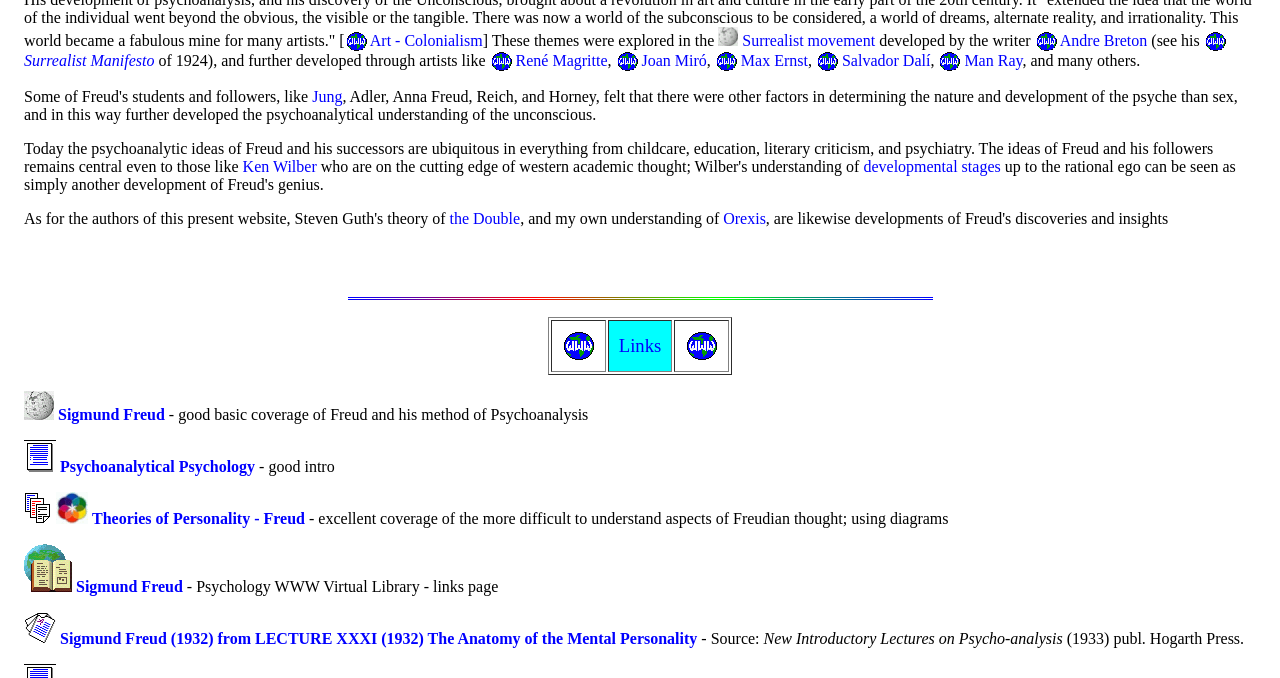What movement was developed by the writer Andre Breton?
Please give a well-detailed answer to the question.

Based on the webpage content, I found a link 'Andre Breton' next to the text 'developed by the writer', and another link 'Surrealist movement' nearby, which suggests that Andre Breton developed the Surrealist movement.